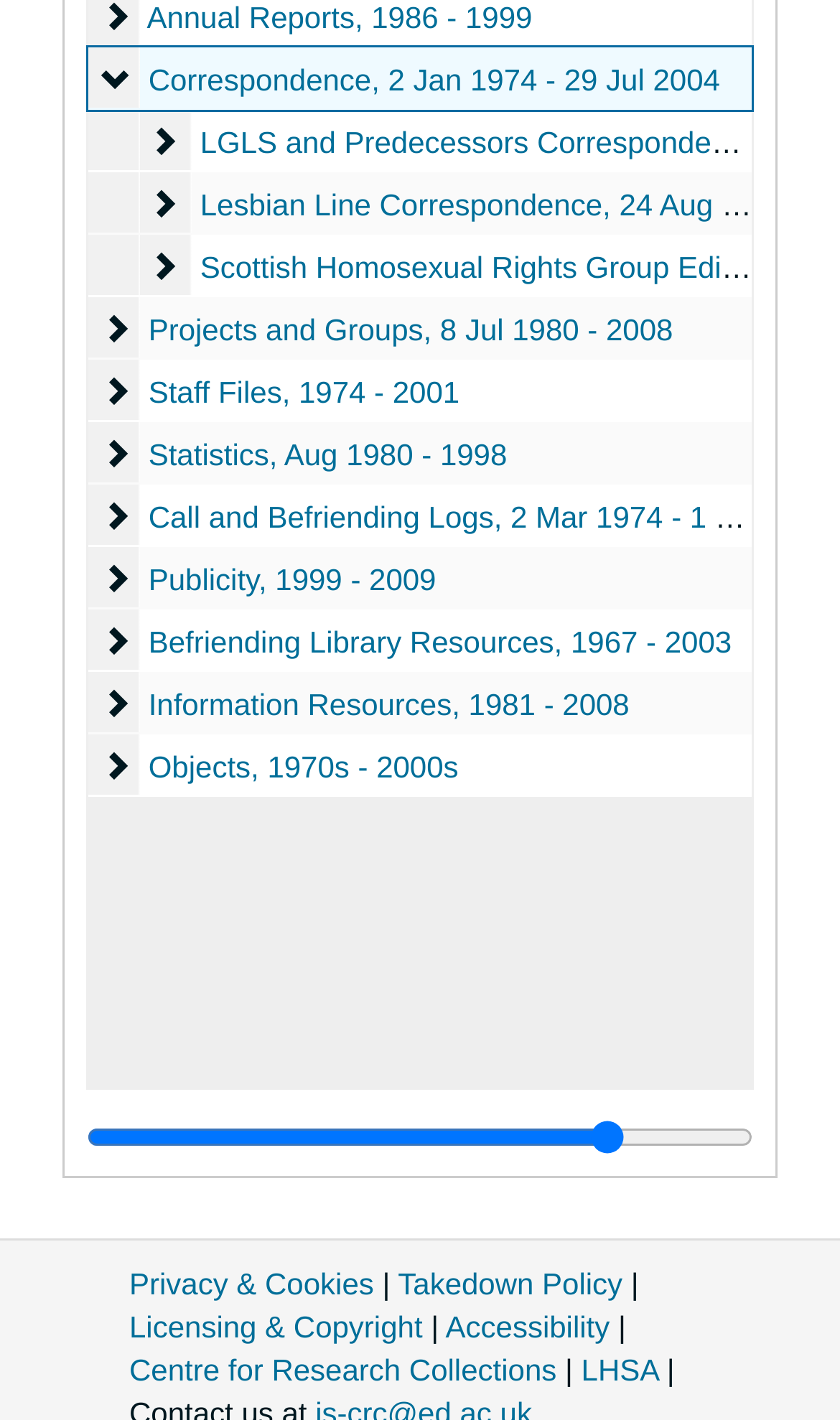How many links are there? Look at the image and give a one-word or short phrase answer.

14